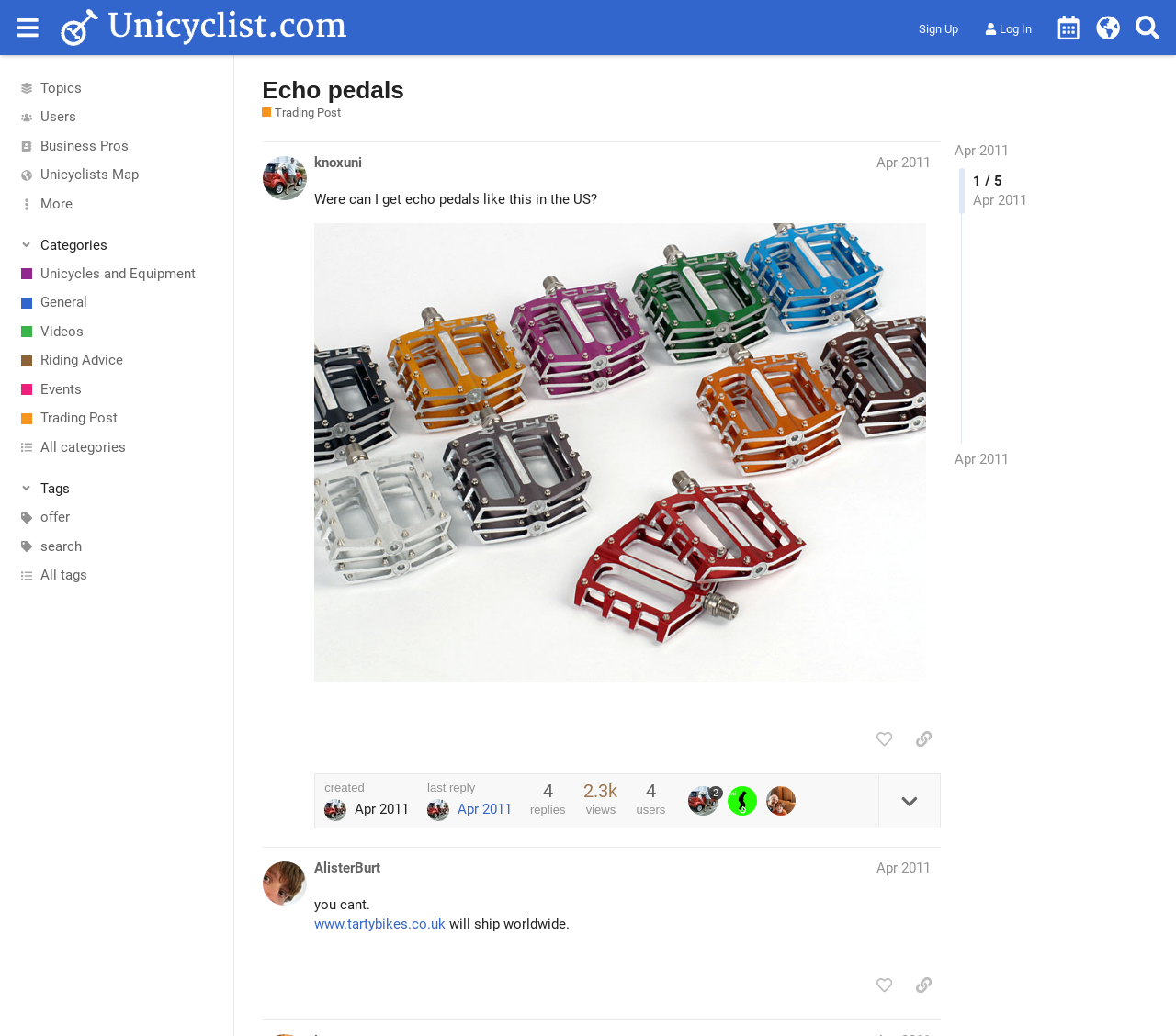Analyze and describe the webpage in a detailed narrative.

The webpage is a forum discussion page on Unicyclist.com, specifically the "Trading Post" section. At the top, there is a header with a button to expand or collapse the sidebar, a link to the Unicyclist.com homepage, and buttons to sign up or log in. Below the header, there are links to various sections of the website, including the Unicycle Calendar, Unicycle World Map, and Topics.

On the left side of the page, there is a sidebar with categories and tags related to unicycling, including links to Unicycles and Equipment, General, Videos, Riding Advice, Events, and Trading Post. Each category and tag has an accompanying image.

The main content of the page is a discussion thread about echo pedals, with two posts from users knoxuni and AlisterBurt. The first post, from knoxuni, asks "Were can I get echo pedals like this in the US?" and includes an image of the pedals. The post also has buttons to like, copy a link, and reply to the post. Below the post, there are statistics about the post, including the number of replies, views, and users who have interacted with the post.

The second post, from AlisterBurt, is a response to the first post and is located below the first post. The layout and design of the second post are similar to the first post, with a heading, text, and buttons to interact with the post.

Throughout the page, there are various images, including icons for categories and tags, user avatars, and images attached to posts. The overall design of the page is functional and focused on facilitating discussion and interaction between users.